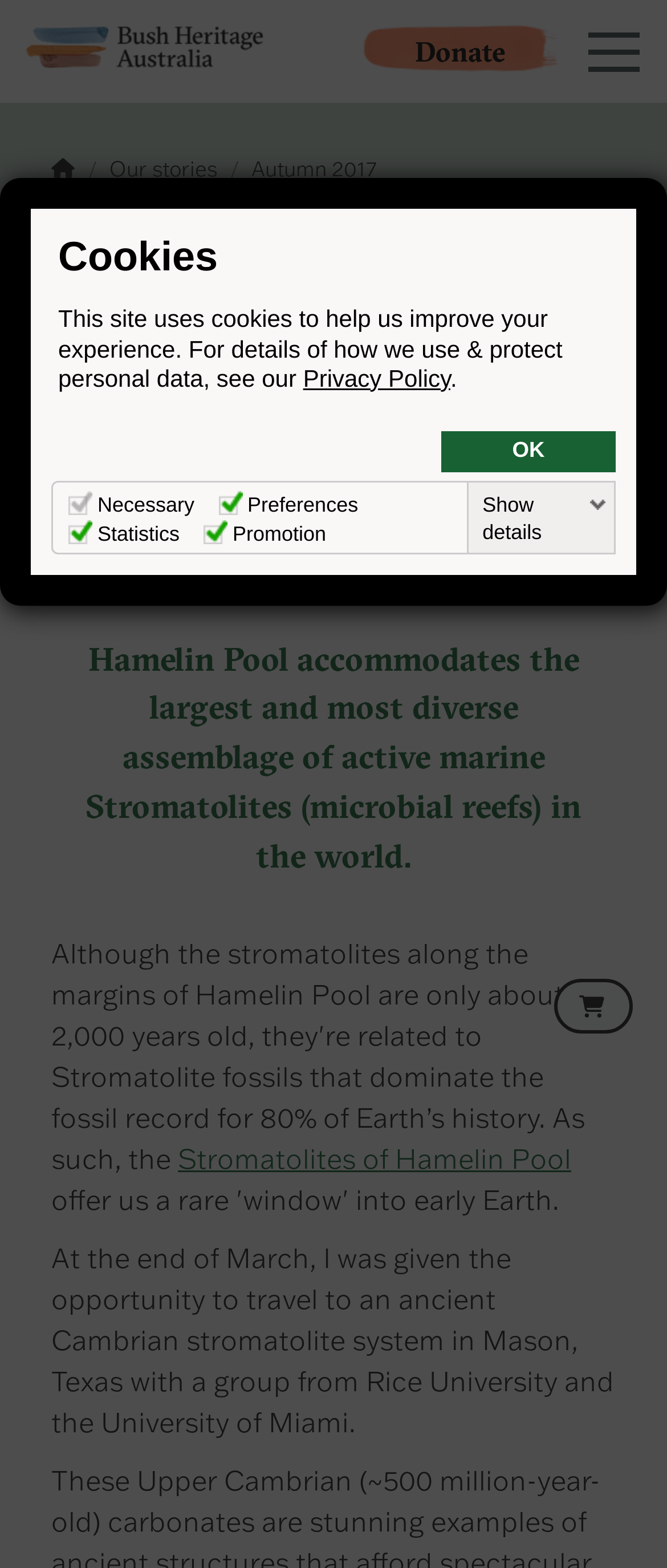What is the link to the 'Our history' page?
Based on the image content, provide your answer in one word or a short phrase.

Link at coordinates [0.0, 0.196, 1.0, 0.261]